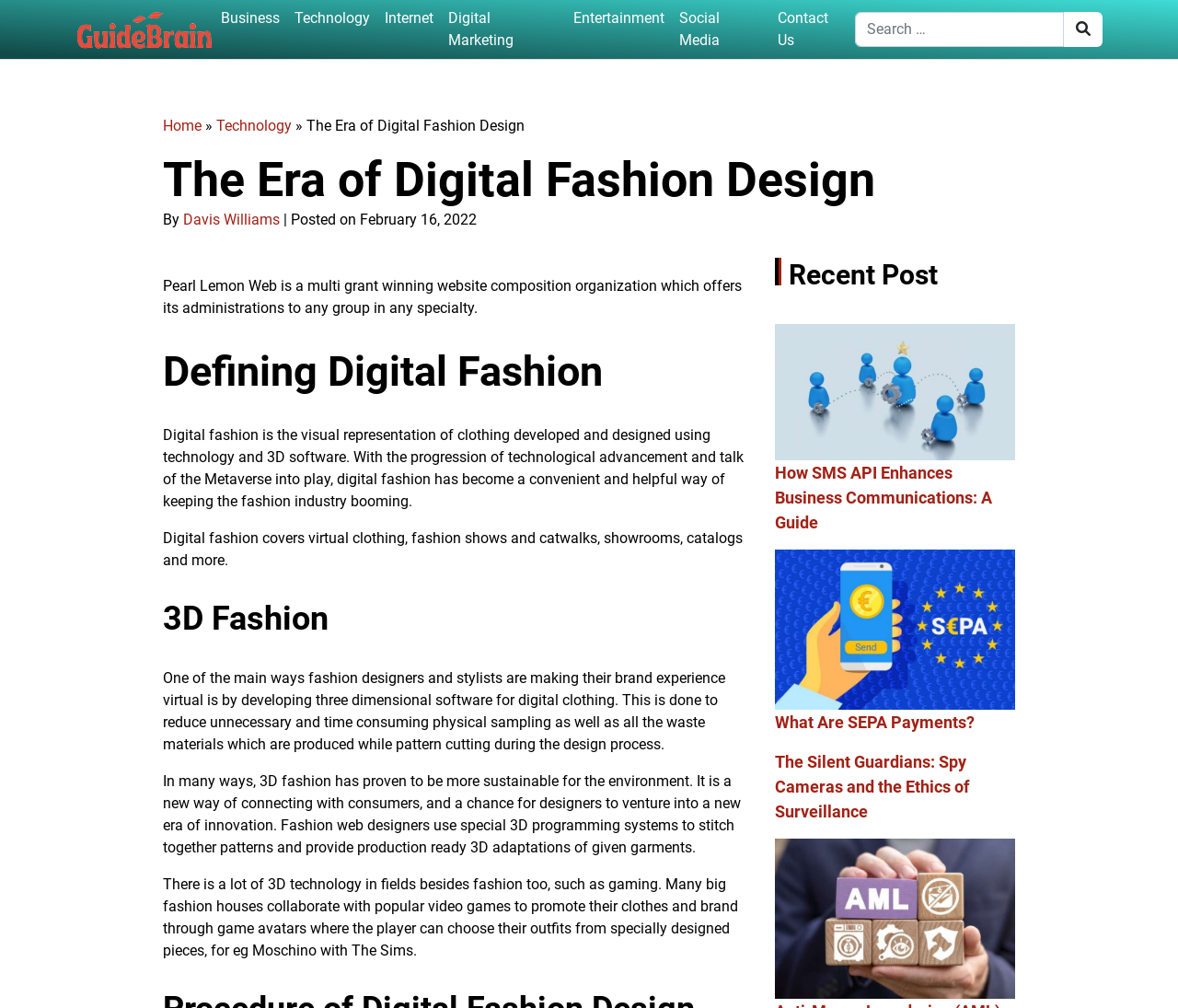Identify the bounding box coordinates for the element that needs to be clicked to fulfill this instruction: "Contact Us". Provide the coordinates in the format of four float numbers between 0 and 1: [left, top, right, bottom].

[0.654, 0.007, 0.726, 0.051]